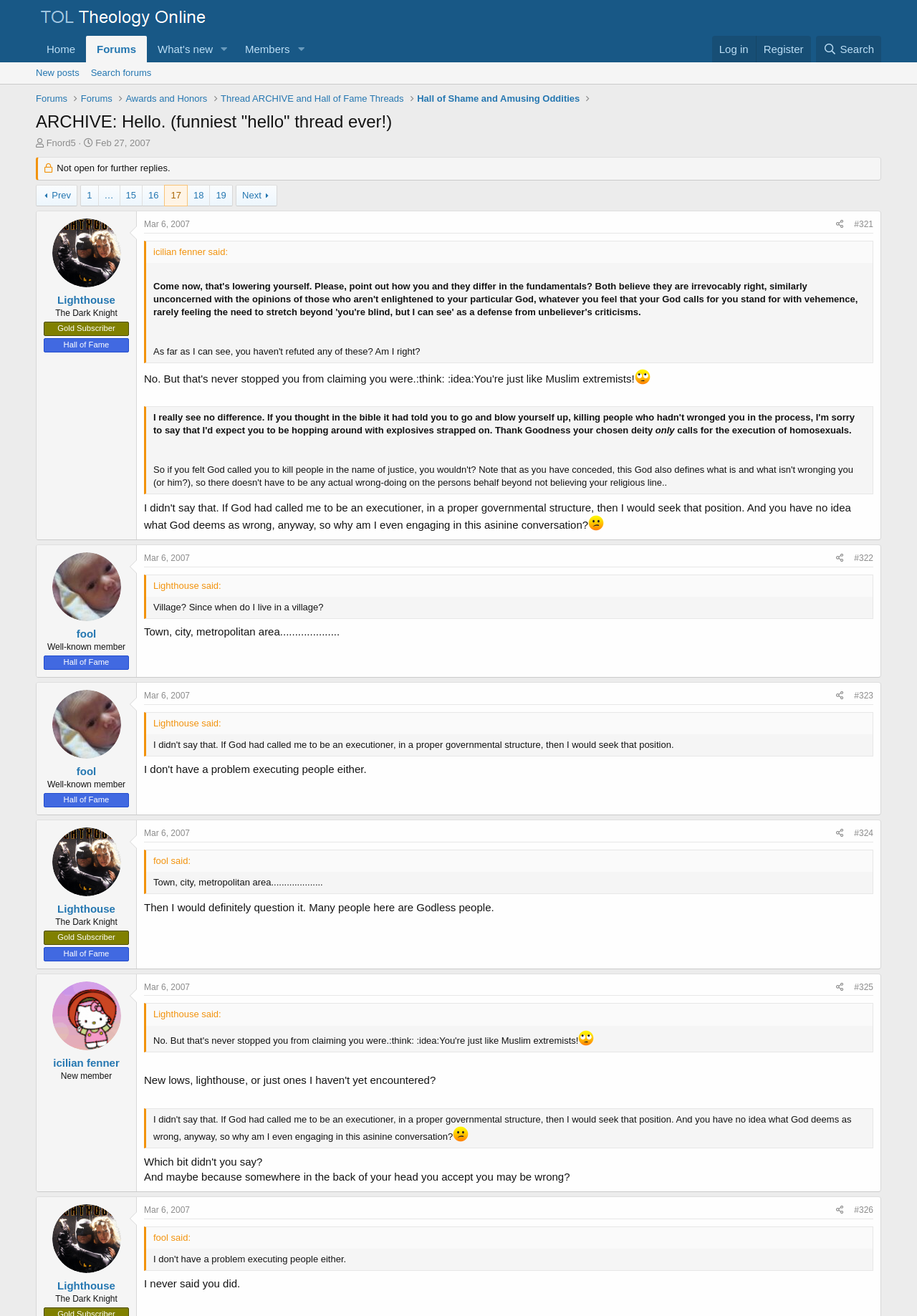Identify the bounding box coordinates of the area that should be clicked in order to complete the given instruction: "Click on the 'Next' button". The bounding box coordinates should be four float numbers between 0 and 1, i.e., [left, top, right, bottom].

[0.257, 0.14, 0.302, 0.157]